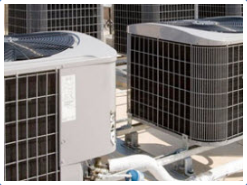Look at the image and write a detailed answer to the question: 
What do the visible pipes connect?

The caption states that the visible pipes connect the units, indicating a network that helps transfer refrigerant and manage airflow, which is crucial for the optimal performance of the HVAC system.